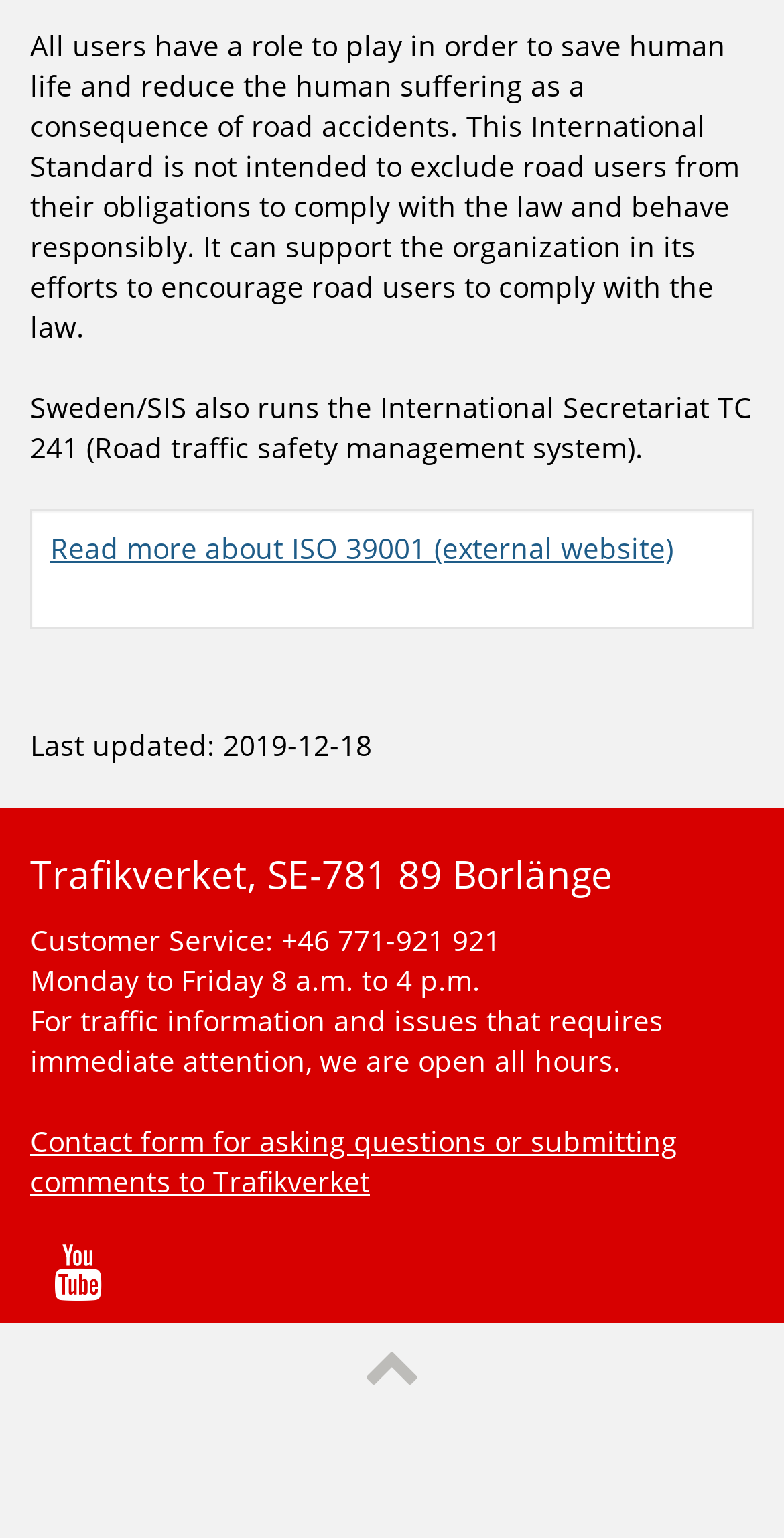What is the phone number for customer service?
Look at the screenshot and provide an in-depth answer.

The phone number for customer service is mentioned in the text as '+46 771-921 921', which is a link element.